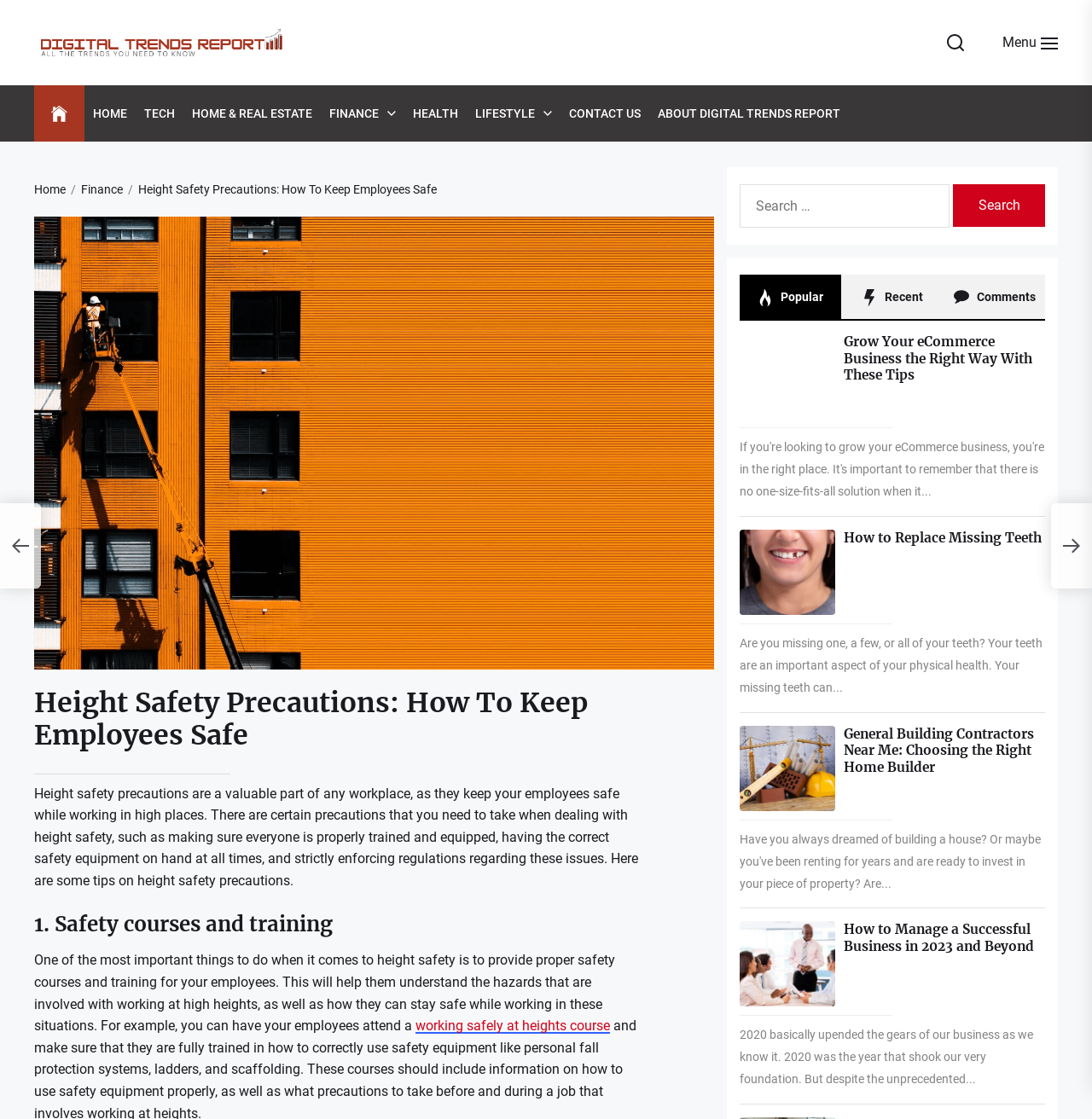Please find and generate the text of the main header of the webpage.

Height Safety Precautions: How To Keep Employees Safe